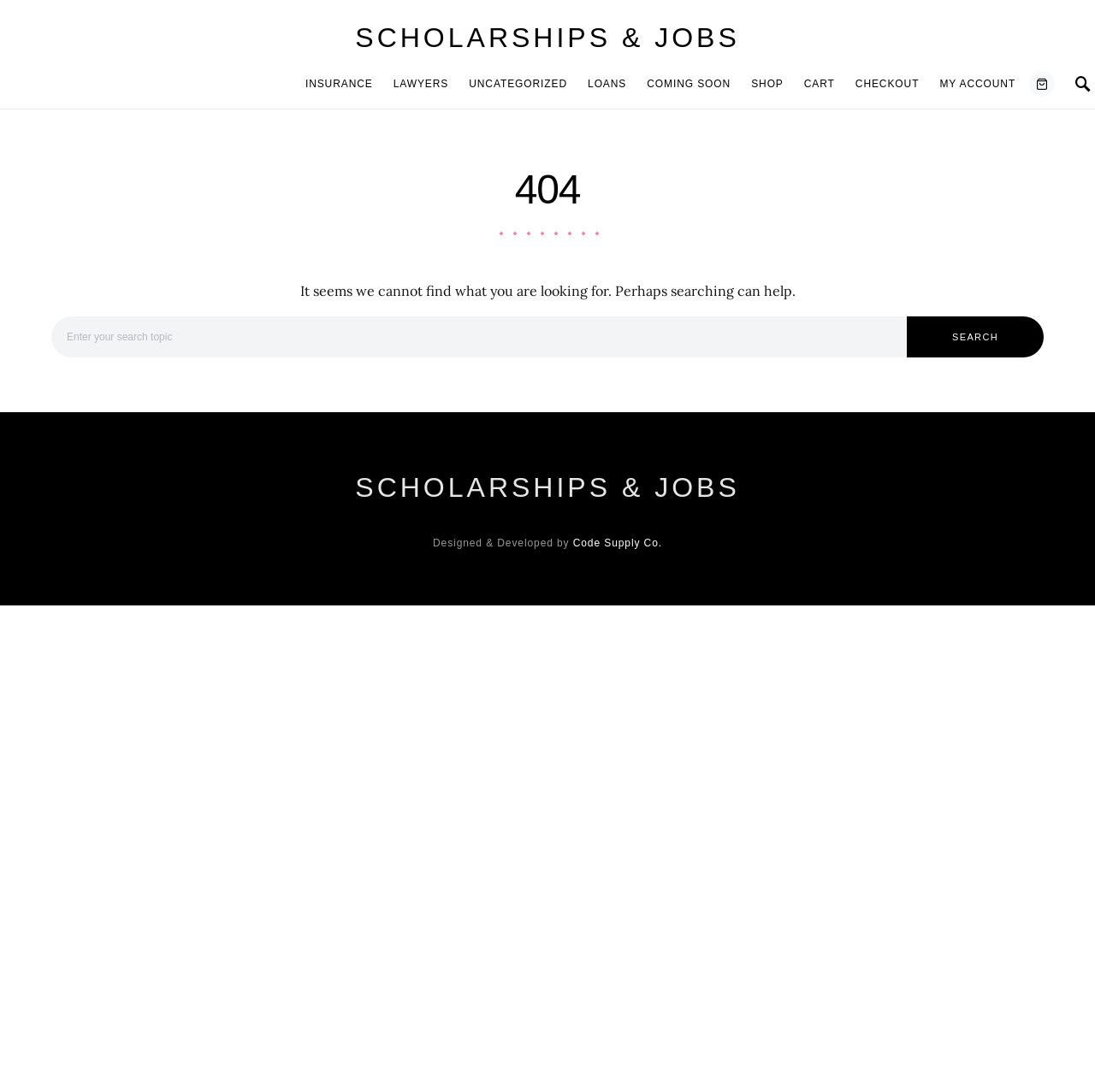What is the name of the company that developed the website?
Could you answer the question with a detailed and thorough explanation?

The name of the company that developed the website is 'Code Supply Co.' because it is mentioned in the static text 'Designed & Developed by' at the bottom of the page.